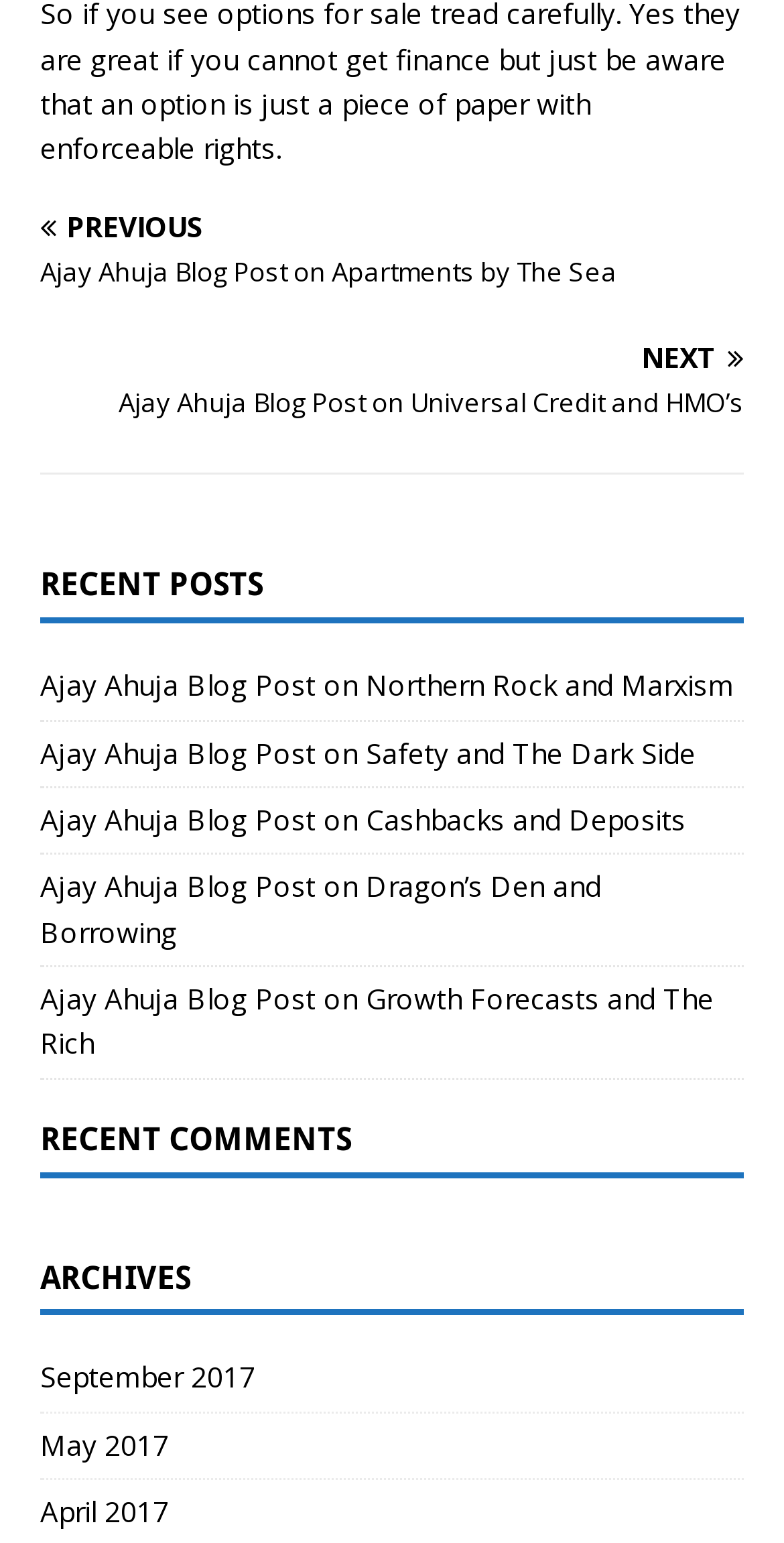Provide a brief response using a word or short phrase to this question:
What is the title of the first recent comment?

Not available